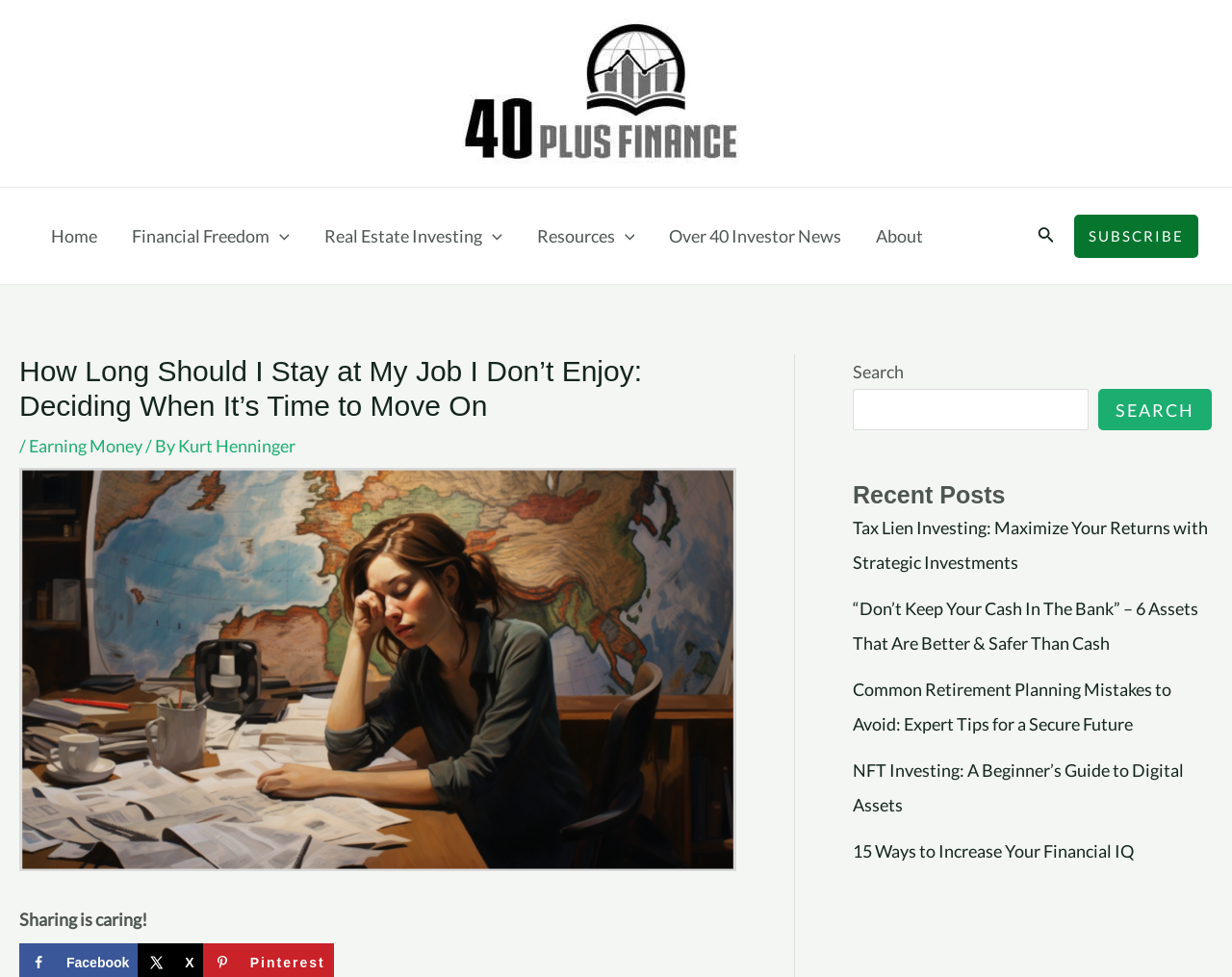Please specify the bounding box coordinates of the area that should be clicked to accomplish the following instruction: "Read the 'Tax Lien Investing' article". The coordinates should consist of four float numbers between 0 and 1, i.e., [left, top, right, bottom].

[0.692, 0.529, 0.98, 0.586]